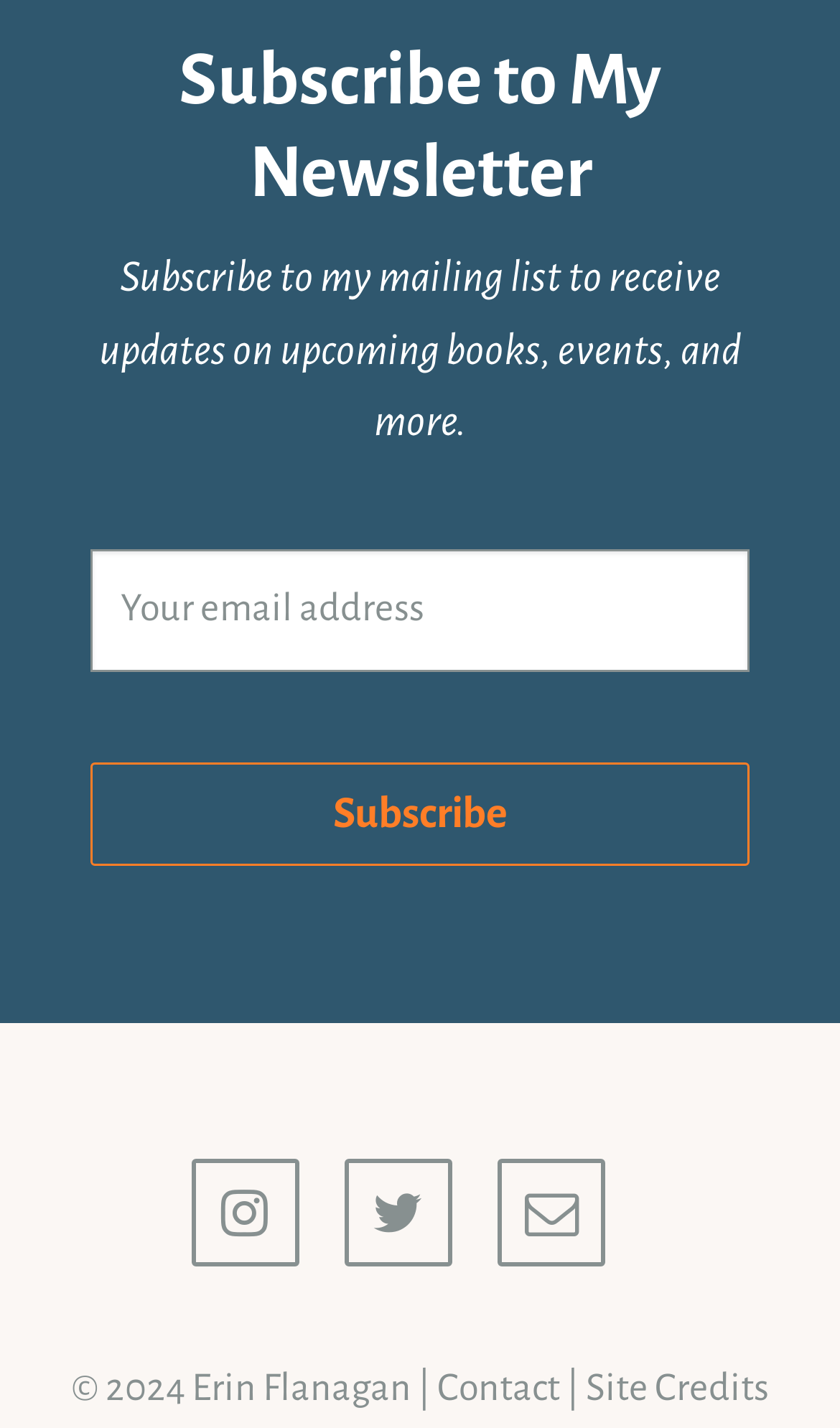Give the bounding box coordinates for this UI element: "Email". The coordinates should be four float numbers between 0 and 1, arranged as [left, top, right, bottom].

[0.591, 0.812, 0.719, 0.887]